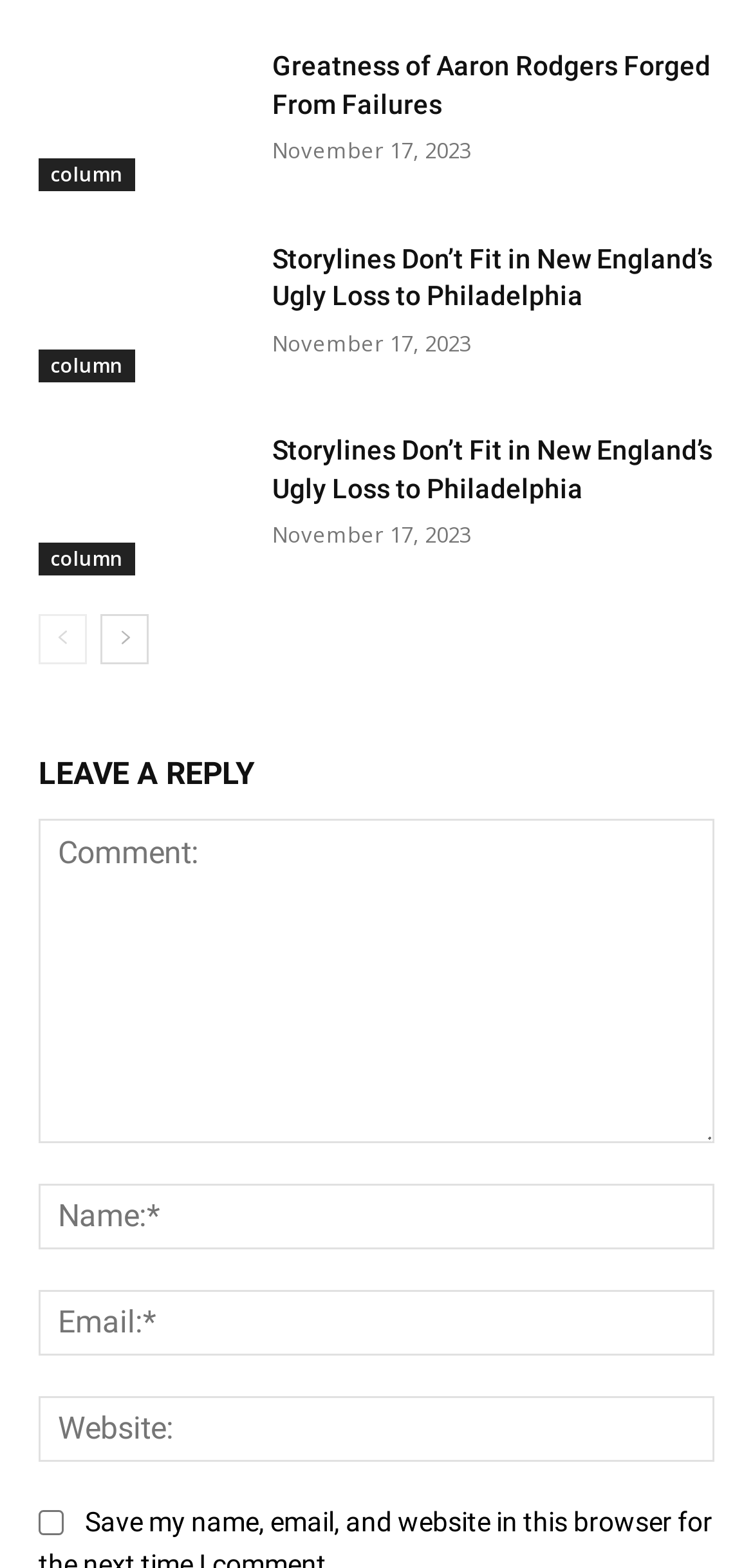Please identify the bounding box coordinates of the element I should click to complete this instruction: 'Check the 'Save my name, email, and website in this browser for the next time I comment.' checkbox'. The coordinates should be given as four float numbers between 0 and 1, like this: [left, top, right, bottom].

[0.051, 0.964, 0.085, 0.98]